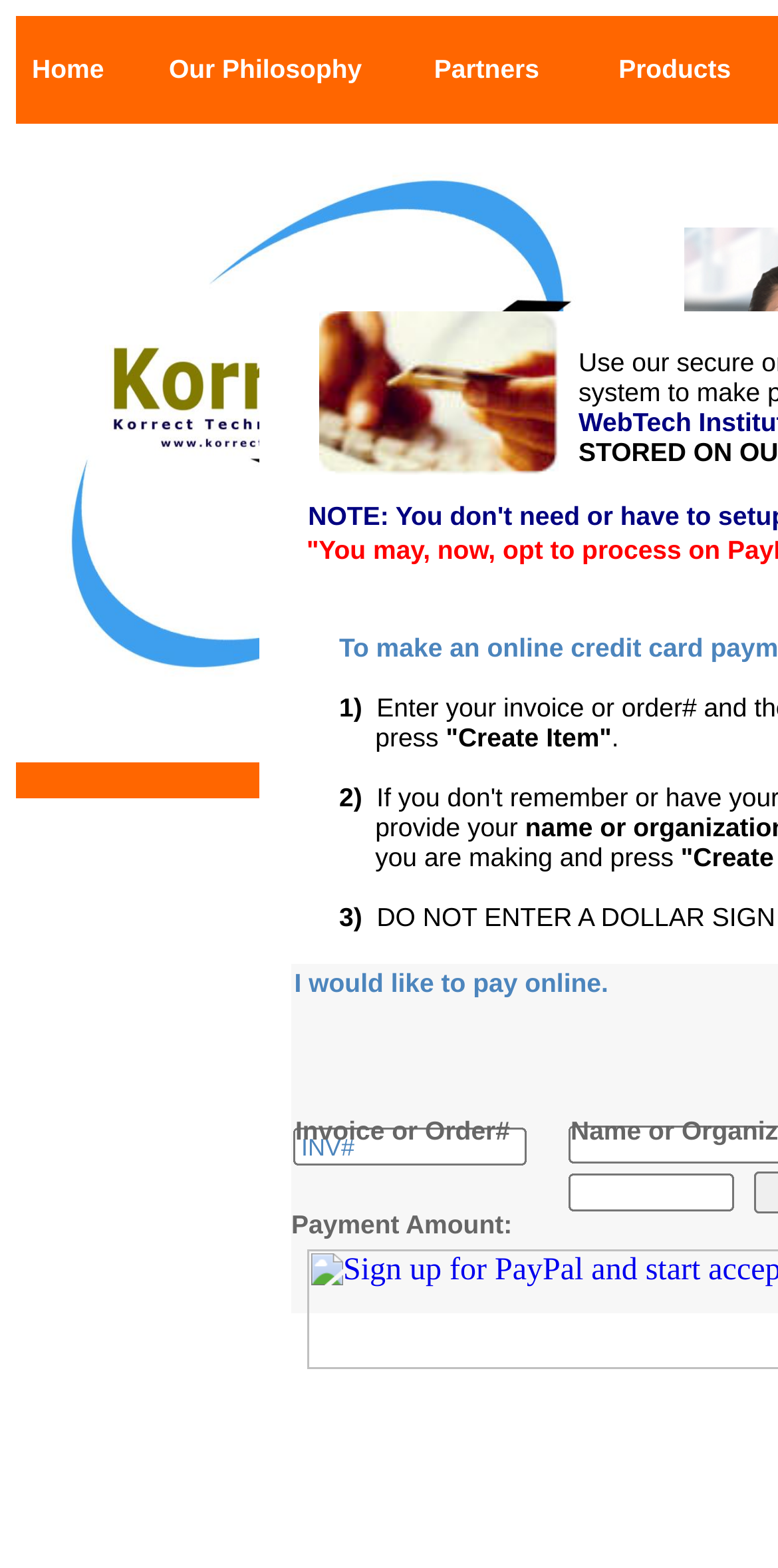Specify the bounding box coordinates for the region that must be clicked to perform the given instruction: "Click on the 'Home' link".

[0.041, 0.034, 0.134, 0.053]